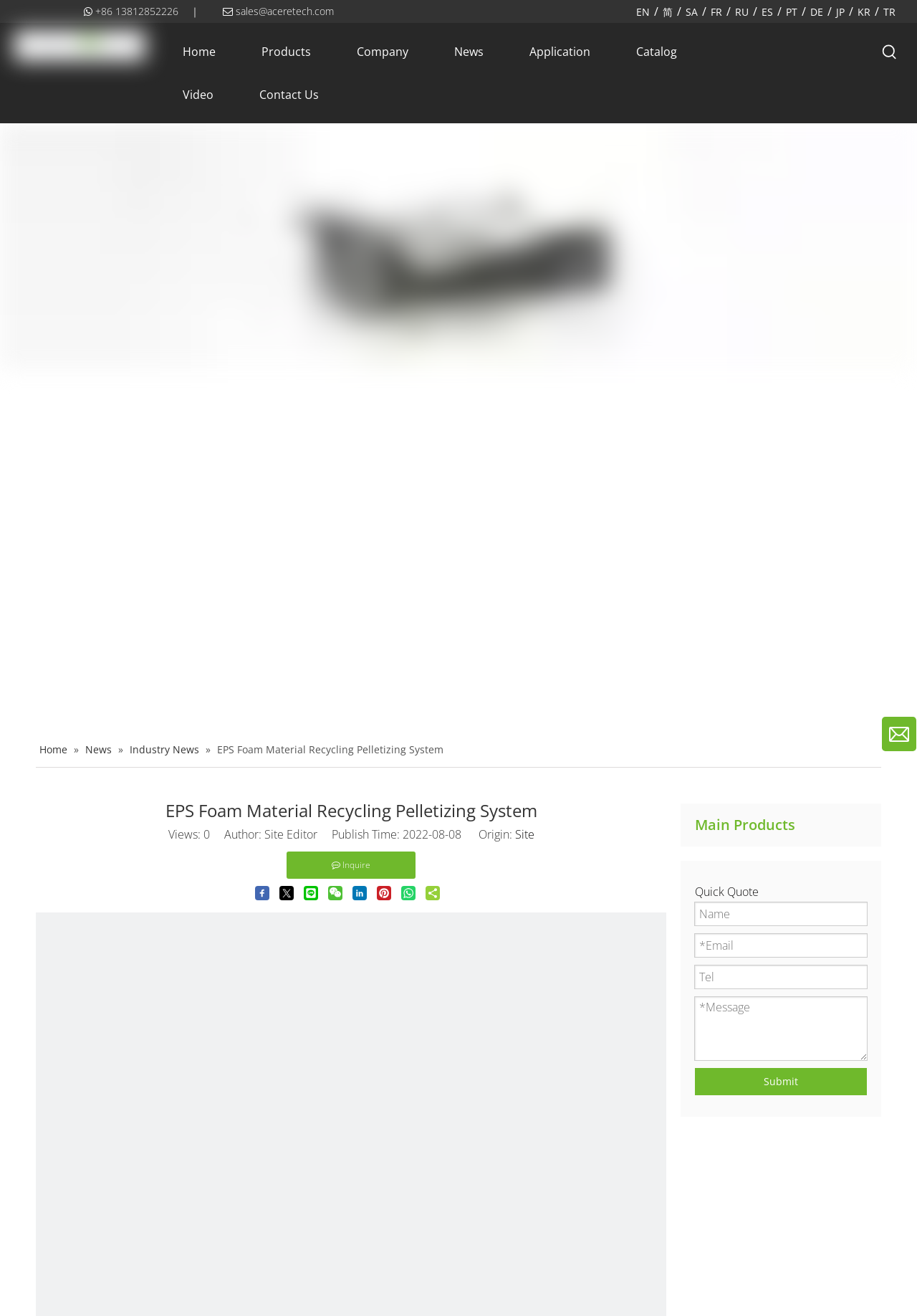Find and specify the bounding box coordinates that correspond to the clickable region for the instruction: "Contact Us".

[0.26, 0.056, 0.371, 0.088]